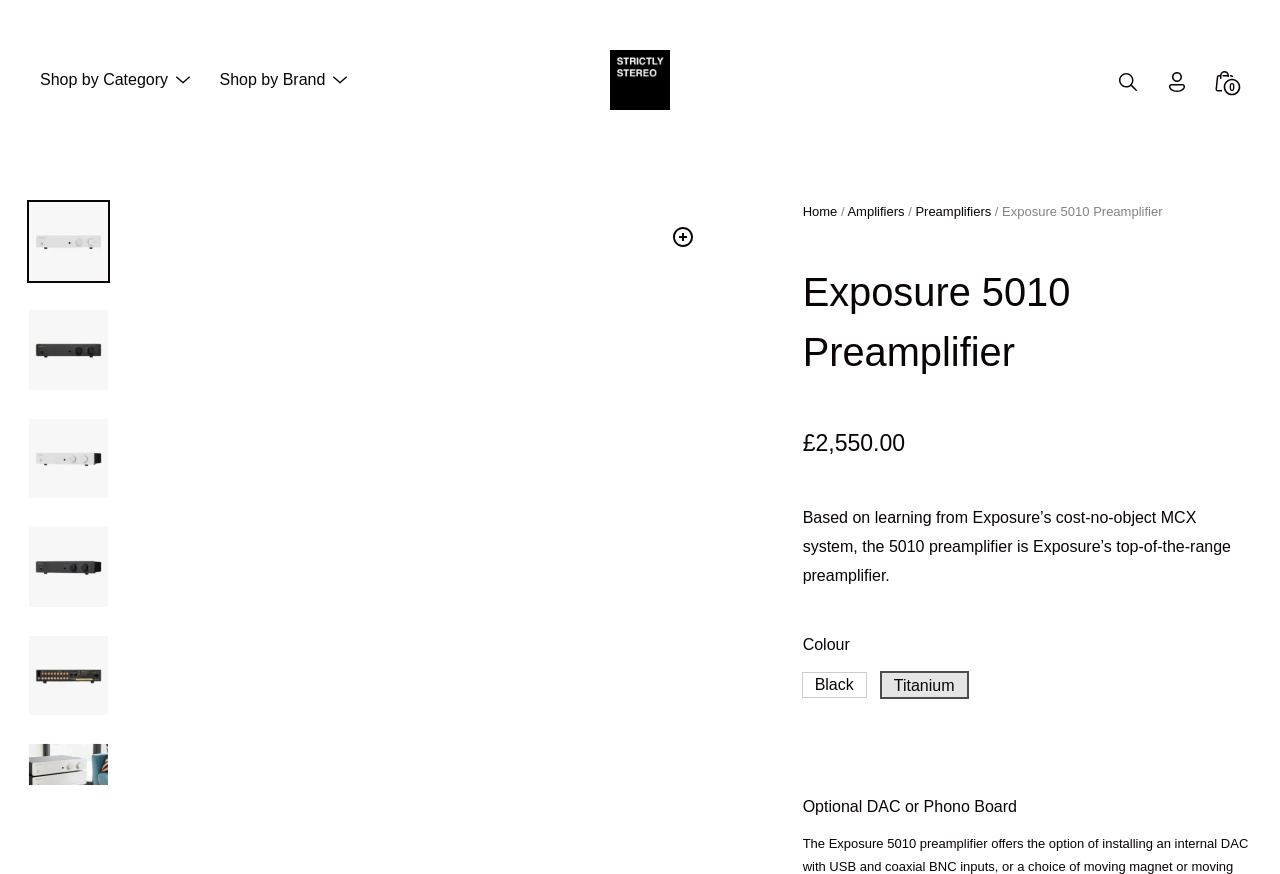Point out the bounding box coordinates of the section to click in order to follow this instruction: "Search for products".

[0.87, 0.078, 0.889, 0.106]